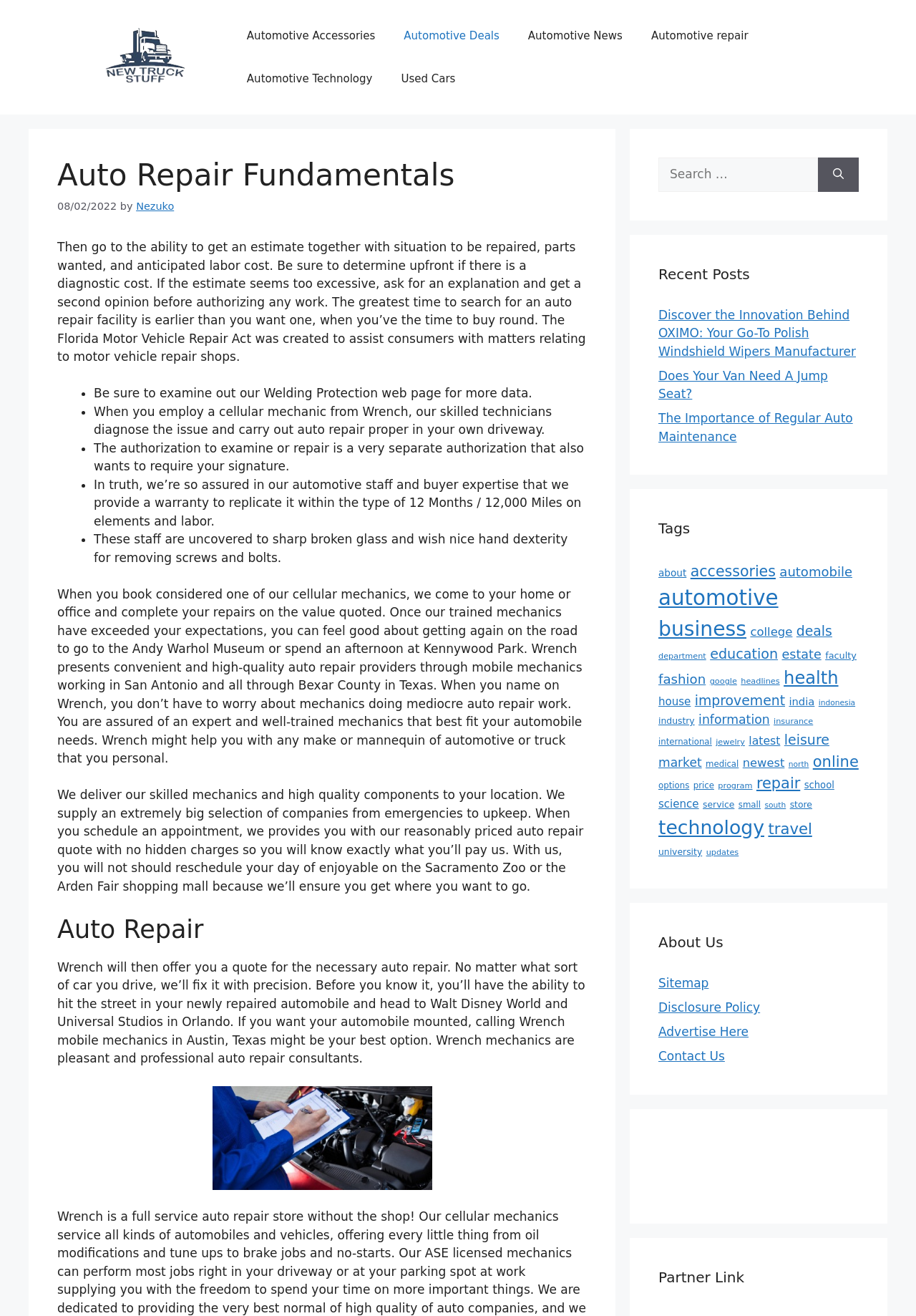Look at the image and answer the question in detail:
What is the purpose of the search box?

The search box is located at the top right corner of the webpage, and it allows users to search for specific content within the website. The search box is accompanied by a button labeled 'Search', which suggests that users can enter keywords and click the button to retrieve relevant results.